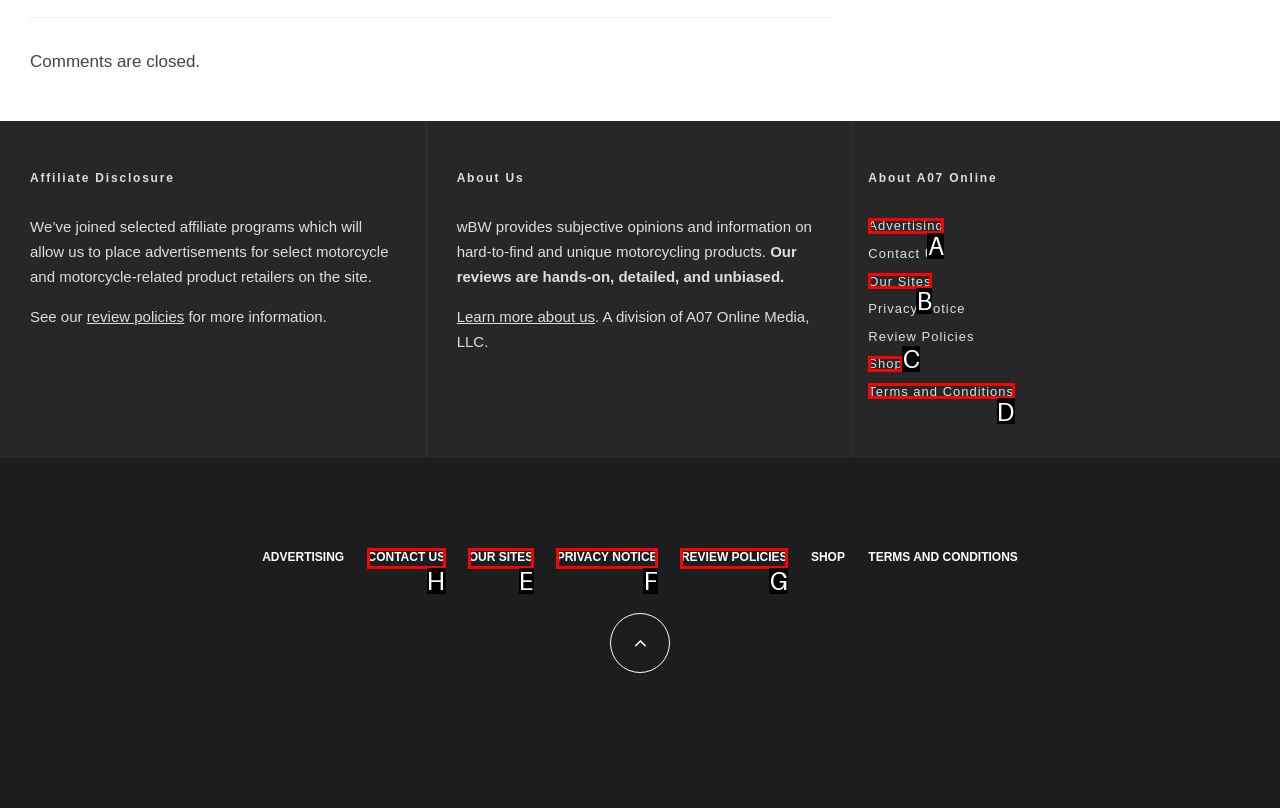Identify which HTML element to click to fulfill the following task: Contact us. Provide your response using the letter of the correct choice.

H